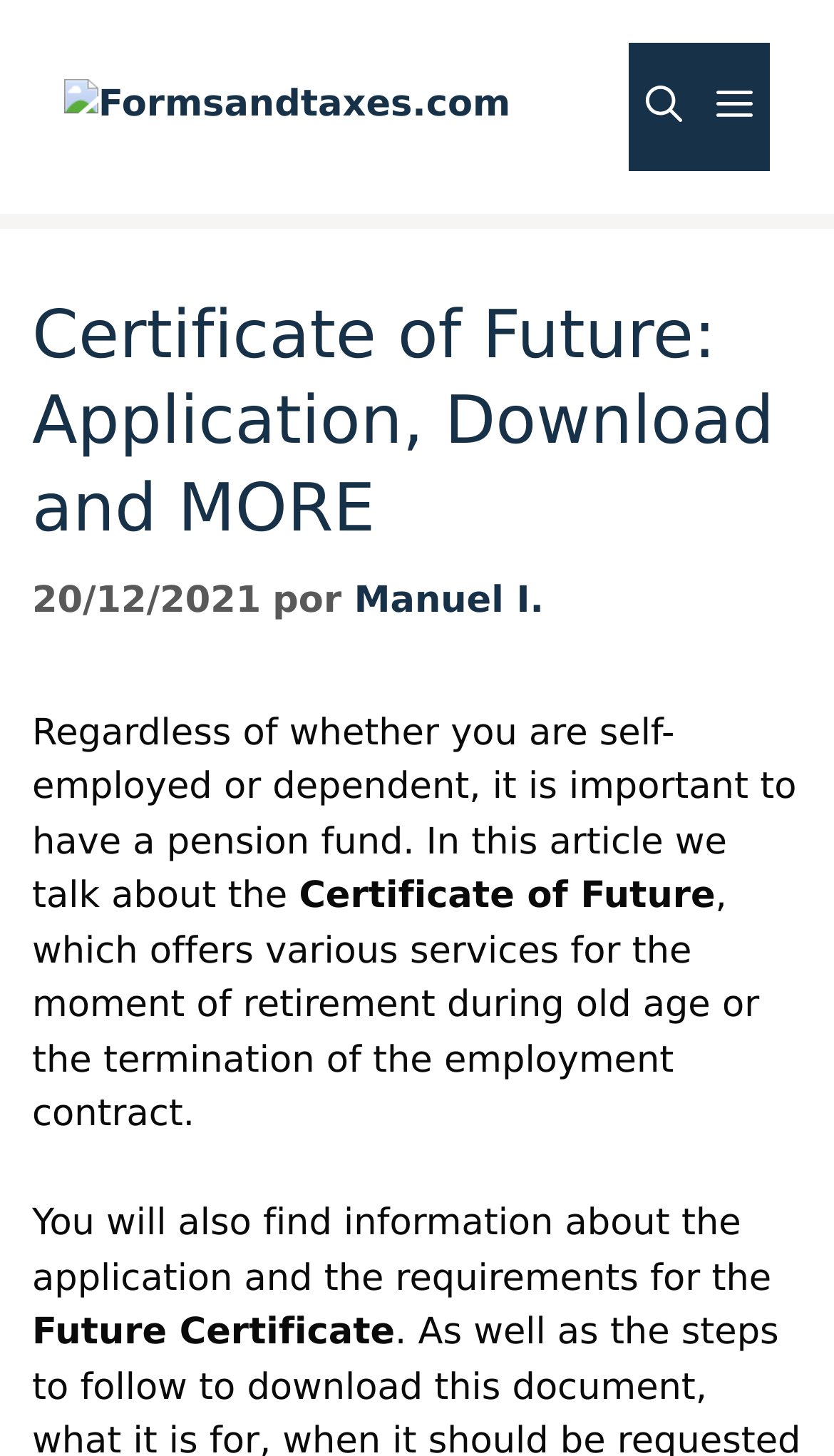Provide your answer to the question using just one word or phrase: What is the purpose of the Certificate of Future?

Pension fund